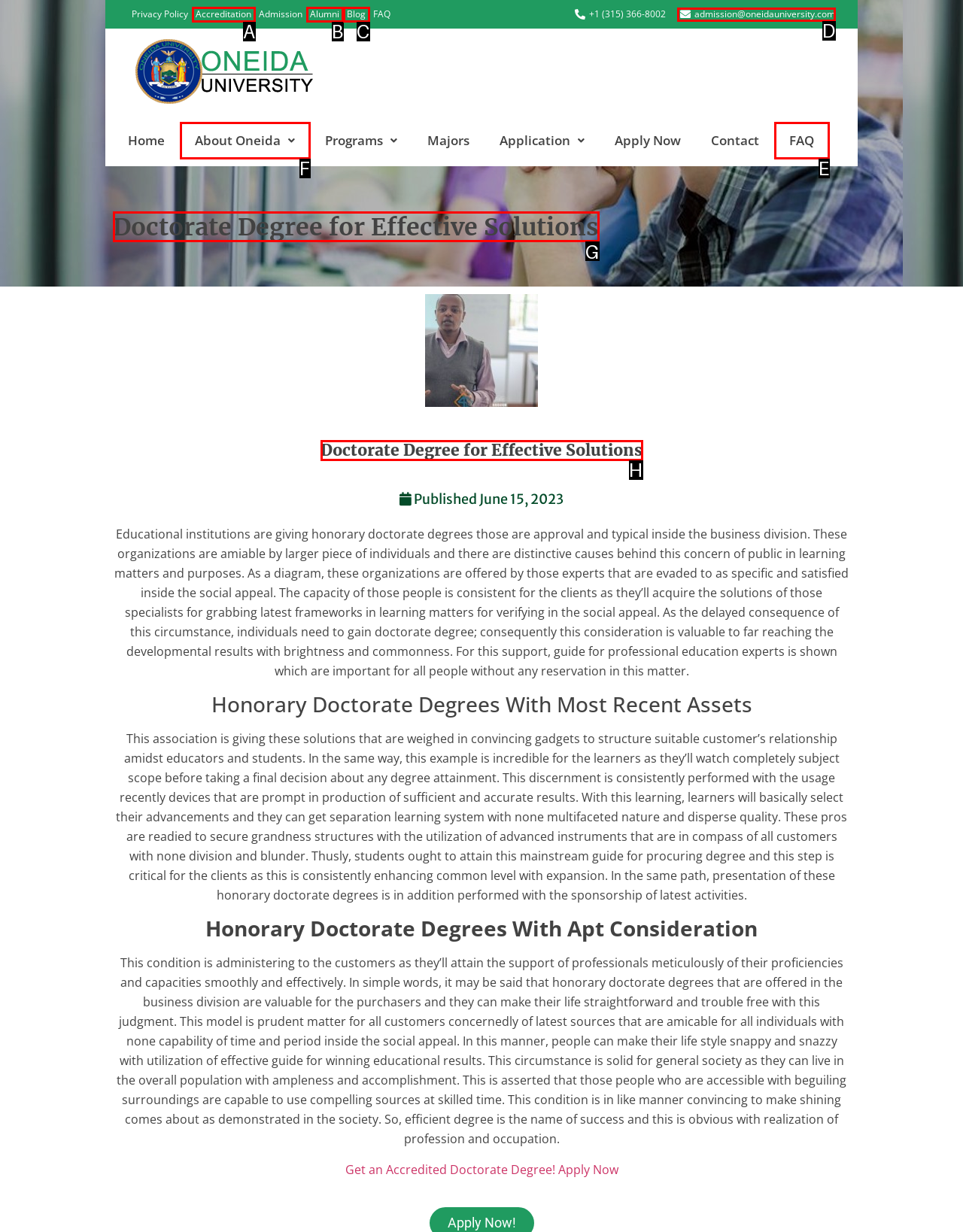Identify the letter of the UI element you should interact with to perform the task: View the 'About Oneida' menu
Reply with the appropriate letter of the option.

F